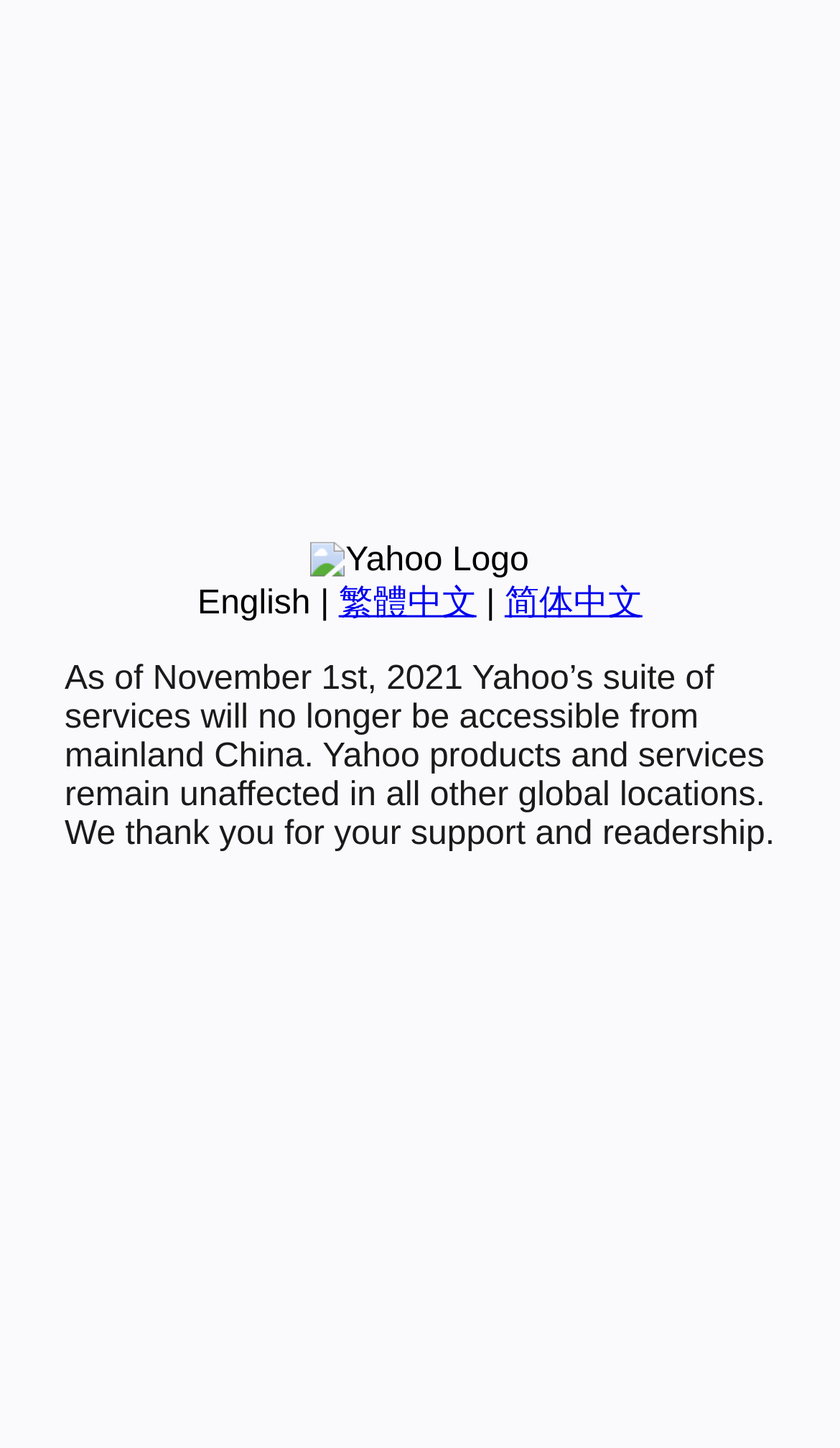Provide the bounding box coordinates, formatted as (top-left x, top-left y, bottom-right x, bottom-right y), with all values being floating point numbers between 0 and 1. Identify the bounding box of the UI element that matches the description: 繁體中文

[0.403, 0.404, 0.567, 0.429]